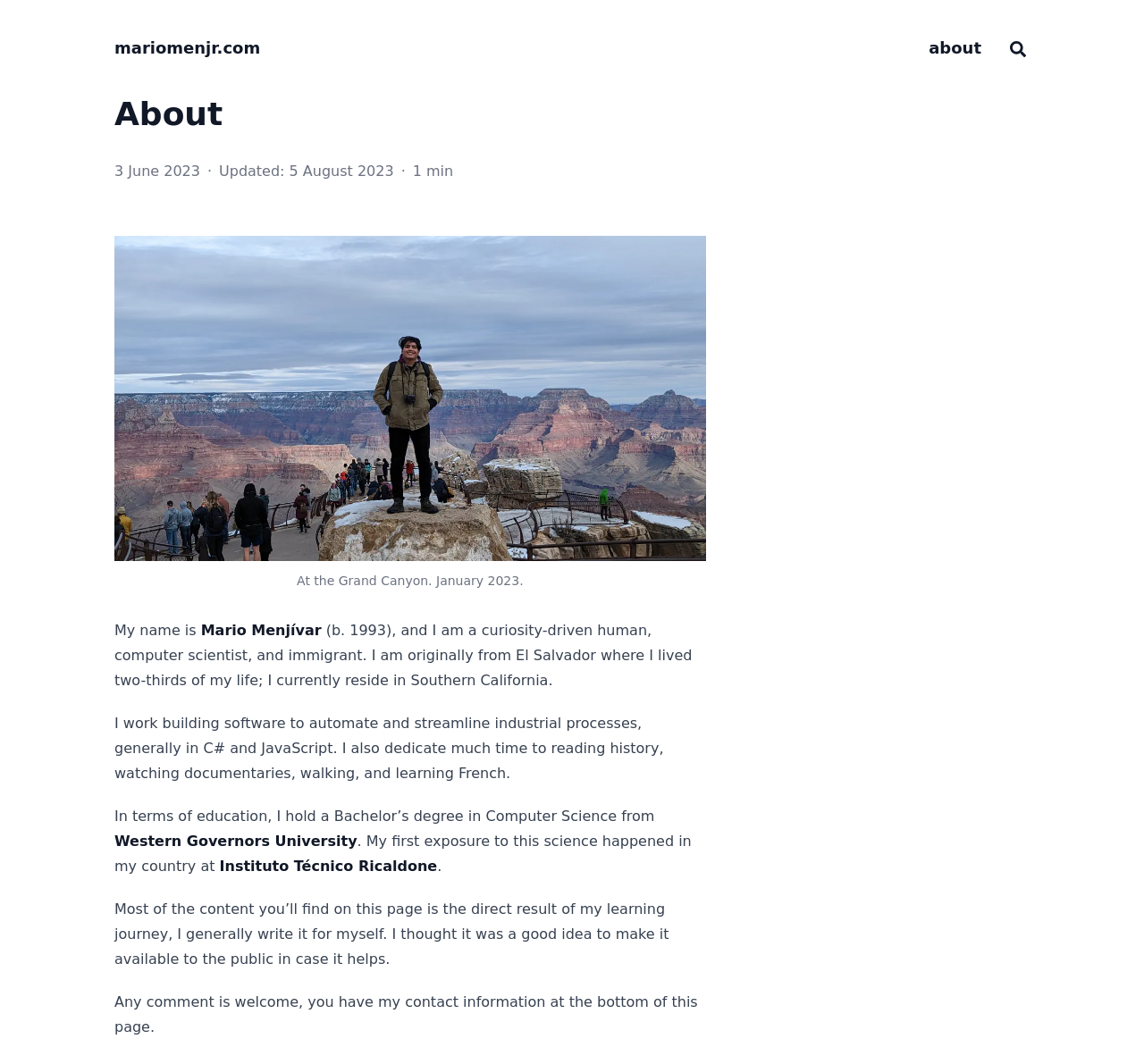Please reply to the following question with a single word or a short phrase:
Where is the author from?

El Salvador